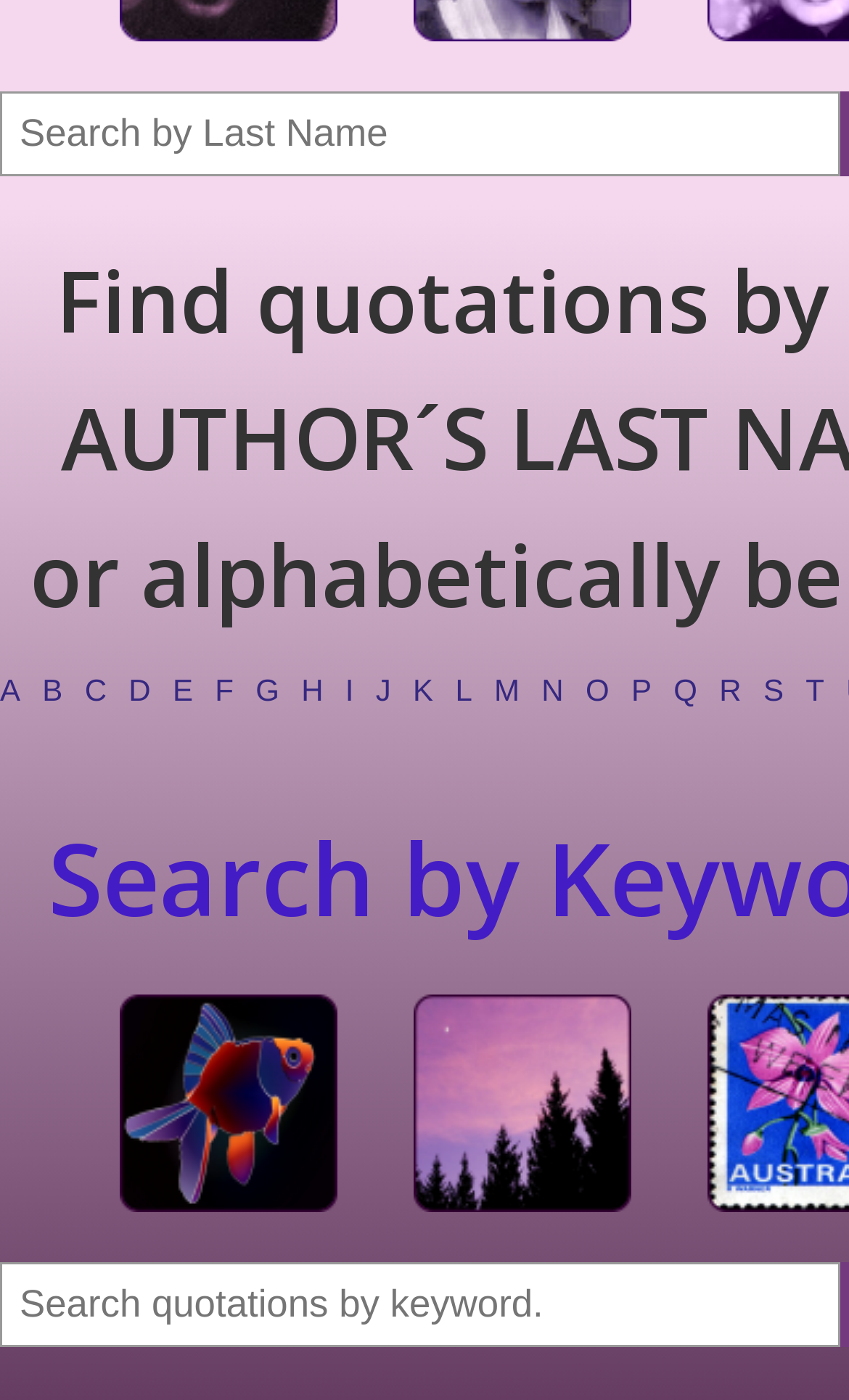Respond concisely with one word or phrase to the following query:
What is the purpose of the searchbox at the top?

Search by Last Name